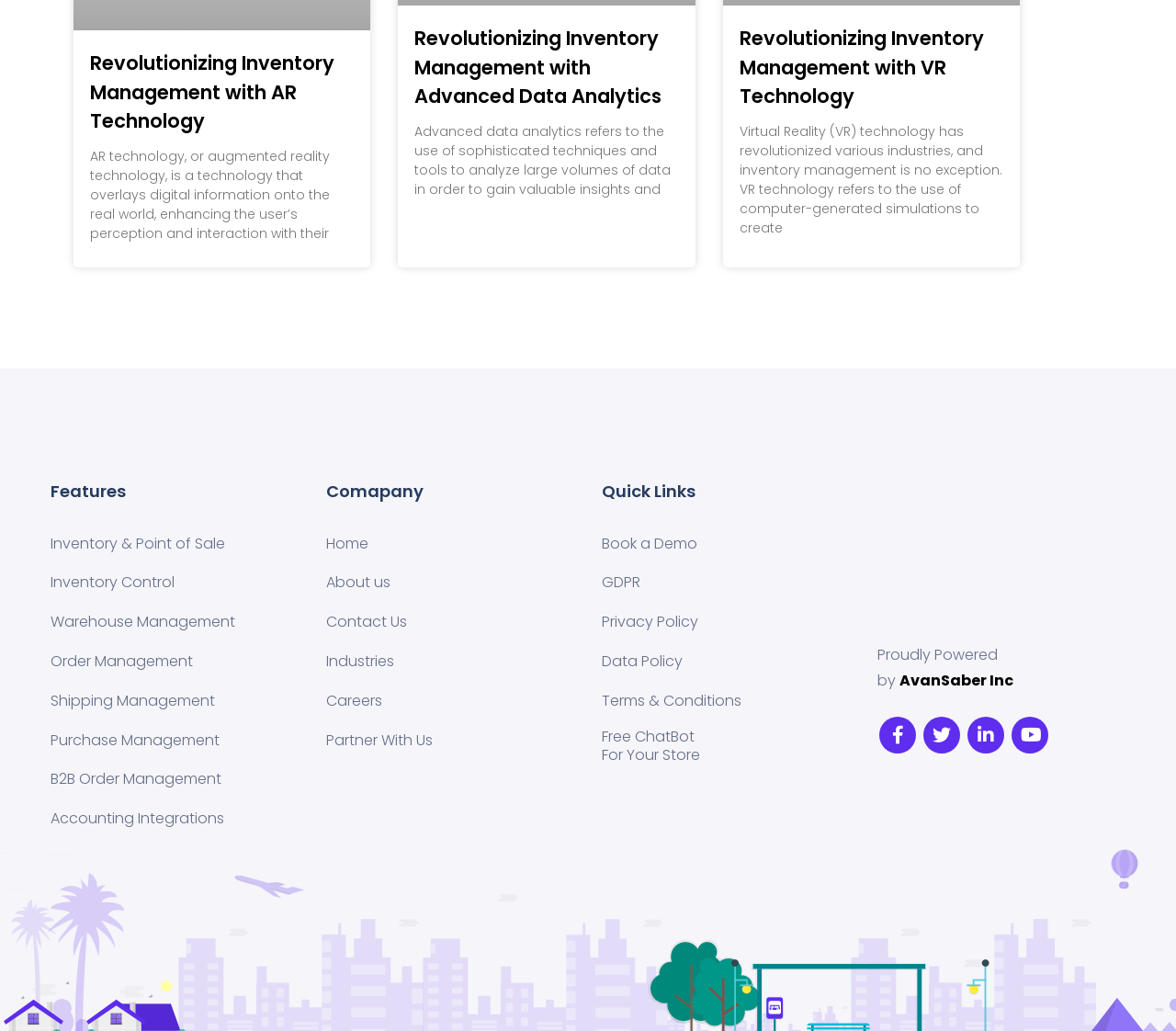Please locate the bounding box coordinates of the element's region that needs to be clicked to follow the instruction: "View 'Features'". The bounding box coordinates should be provided as four float numbers between 0 and 1, i.e., [left, top, right, bottom].

[0.043, 0.464, 0.254, 0.488]